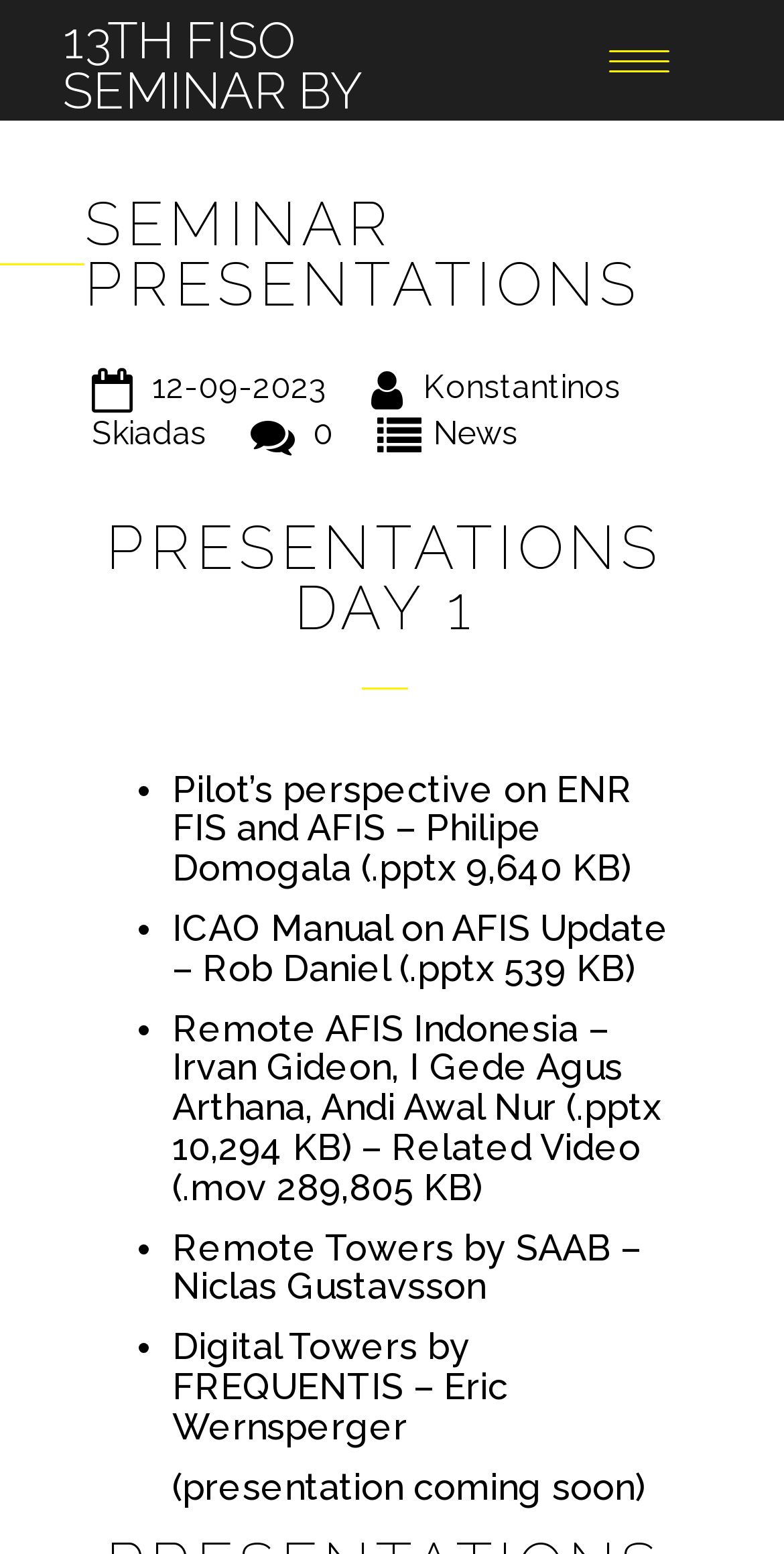Could you find the bounding box coordinates of the clickable area to complete this instruction: "Read Pilot’s perspective on ENR FIS and AFIS"?

[0.22, 0.494, 0.807, 0.547]